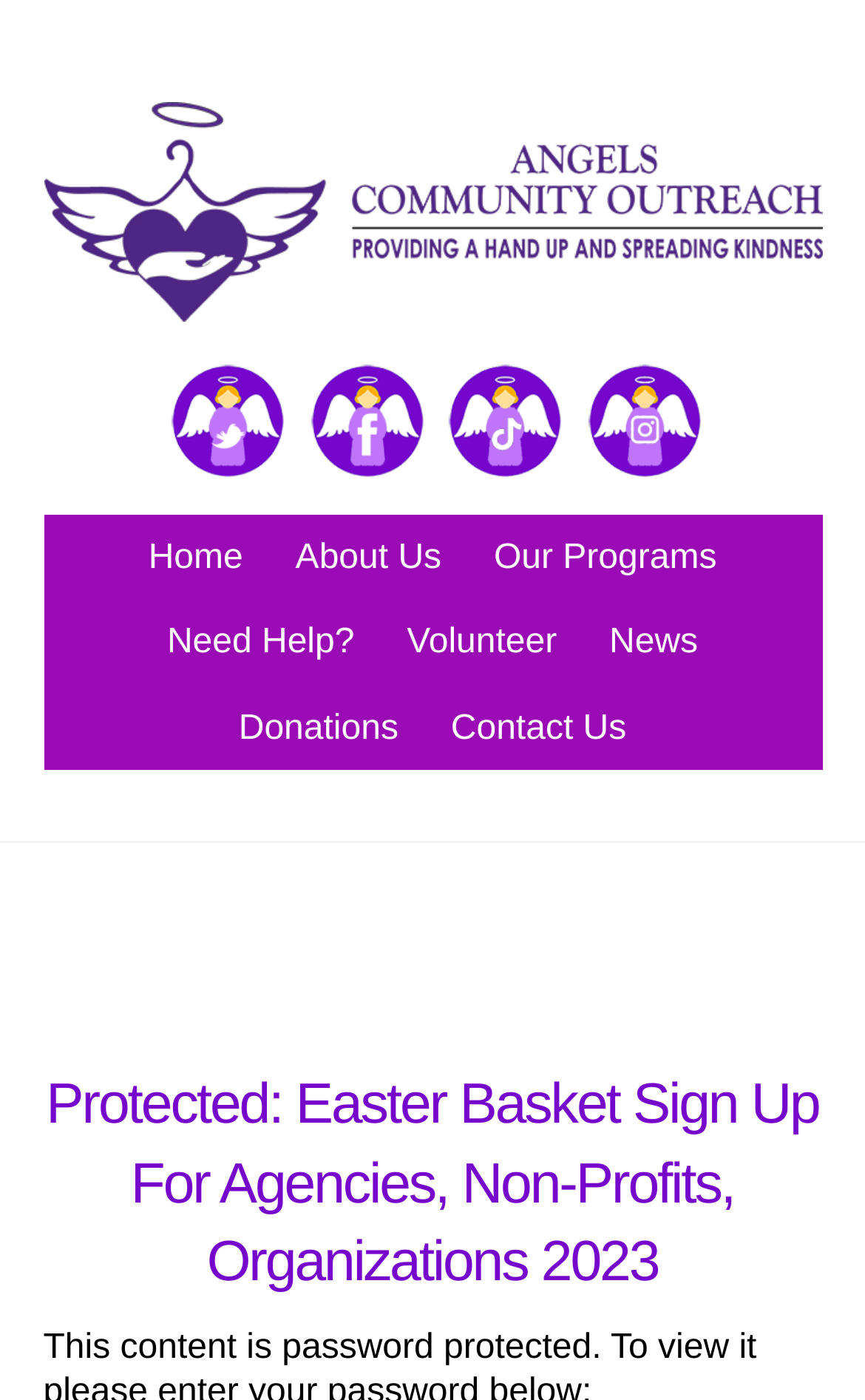Given the content of the image, can you provide a detailed answer to the question?
How many links are there in the navigation menu?

I counted the number of links in the navigation menu, which are Home, About Us, Our Programs, Need Help?, Volunteer, News, Donations, and Contact Us. There are 8 links in total.